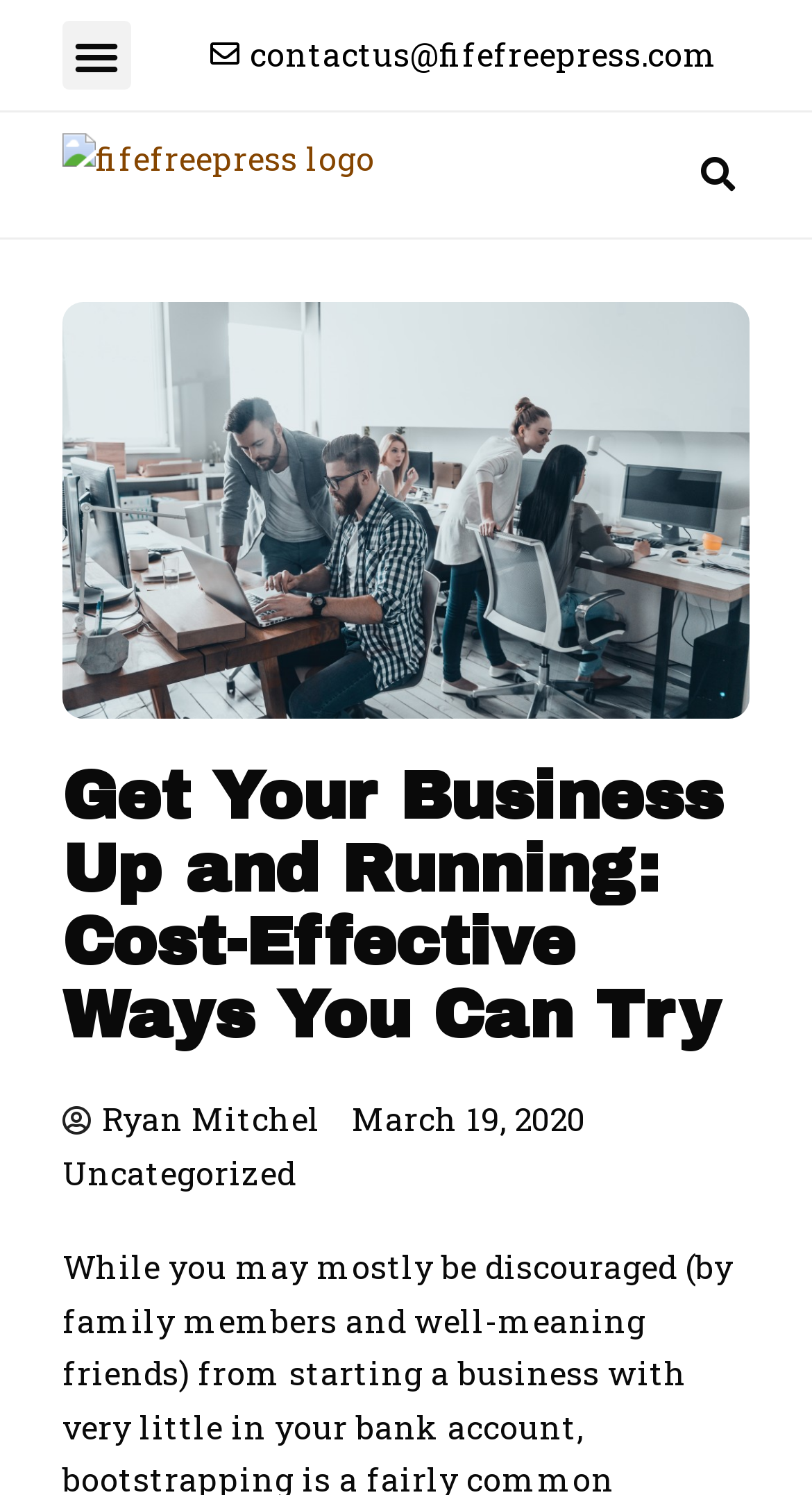Use one word or a short phrase to answer the question provided: 
What is the email address to contact?

contactus@fifefreepress.com